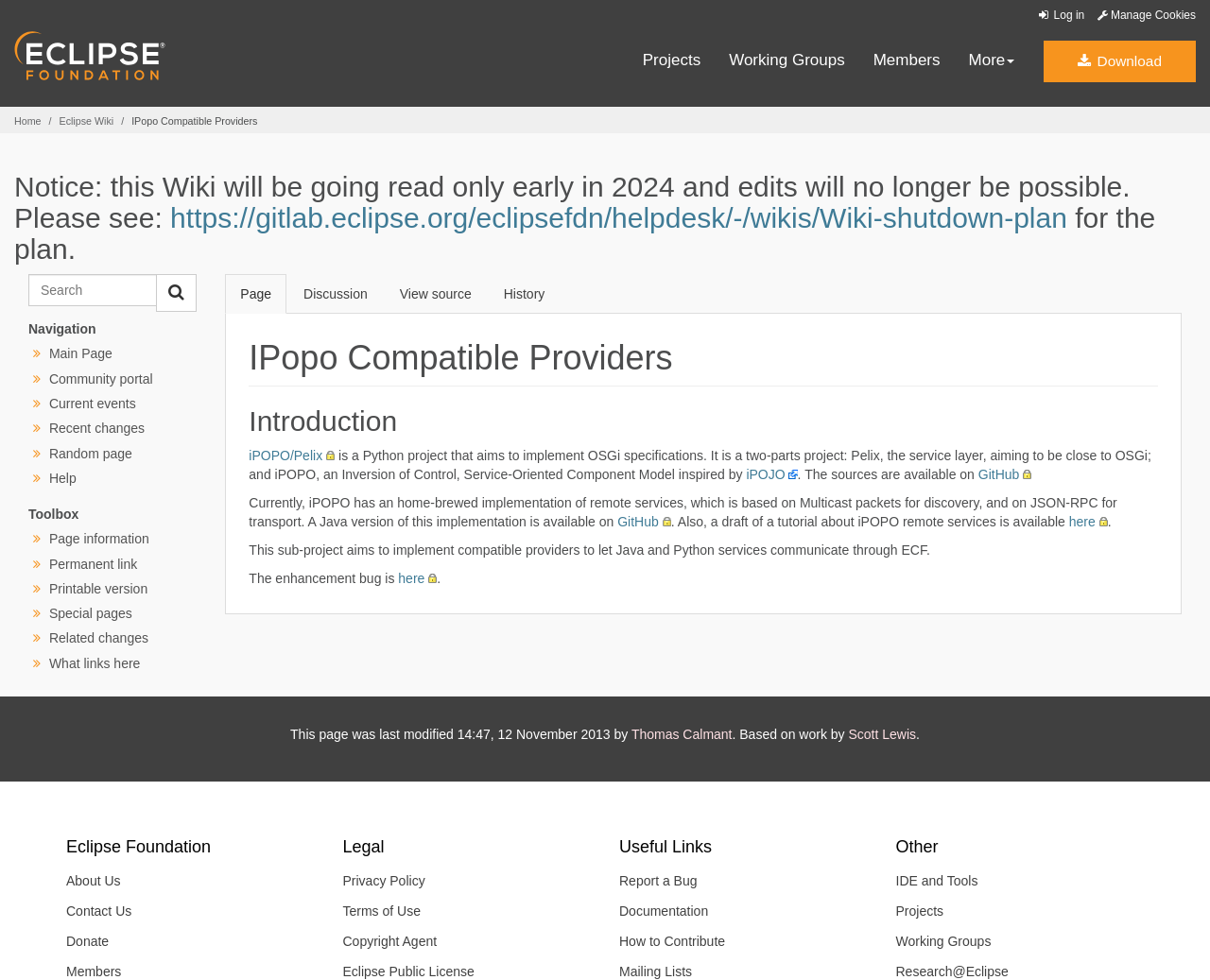Identify and provide the bounding box for the element described by: "Current events".

[0.041, 0.404, 0.112, 0.419]